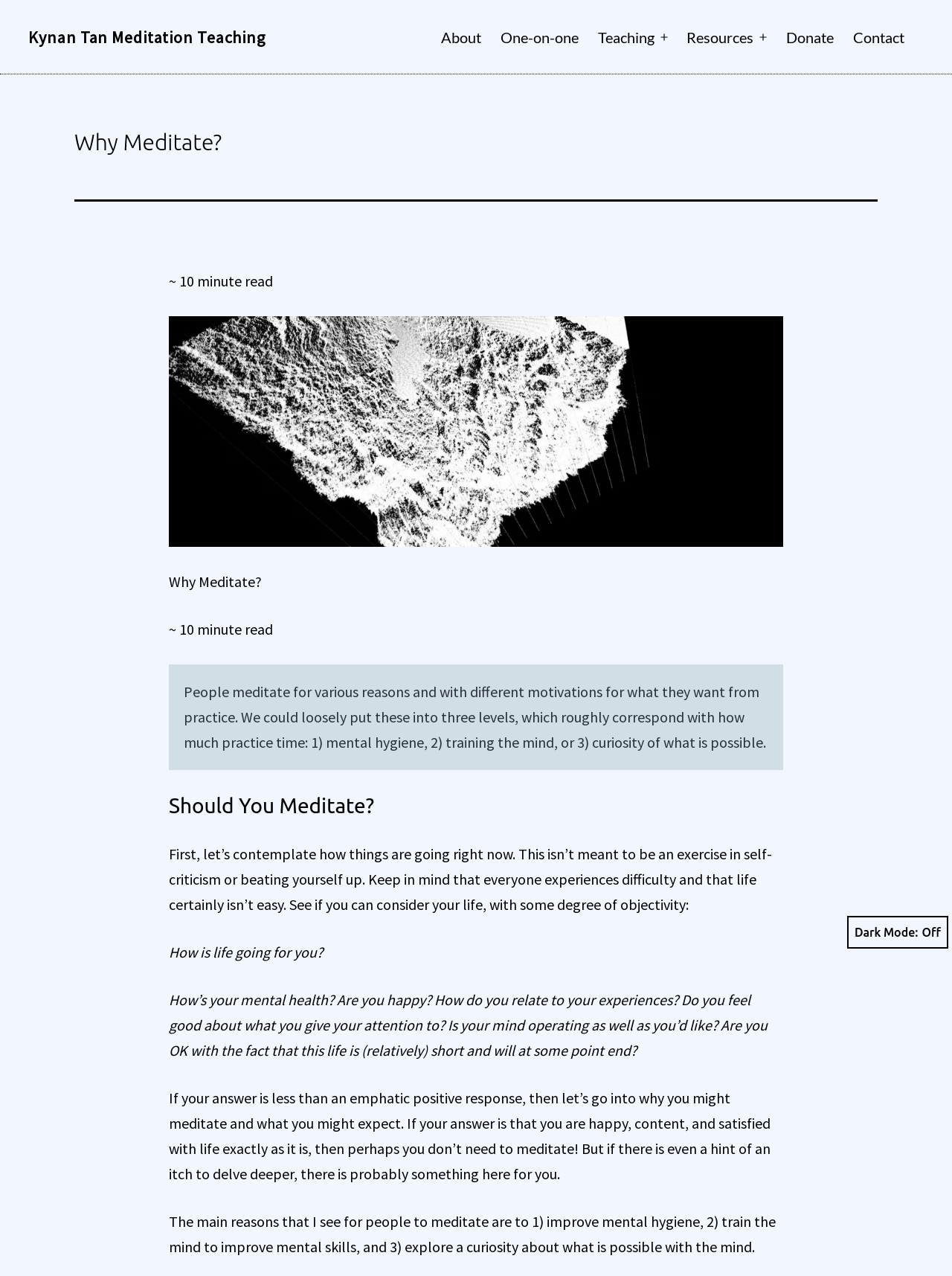Determine the bounding box coordinates of the UI element described by: "Open menu".

[0.796, 0.015, 0.807, 0.044]